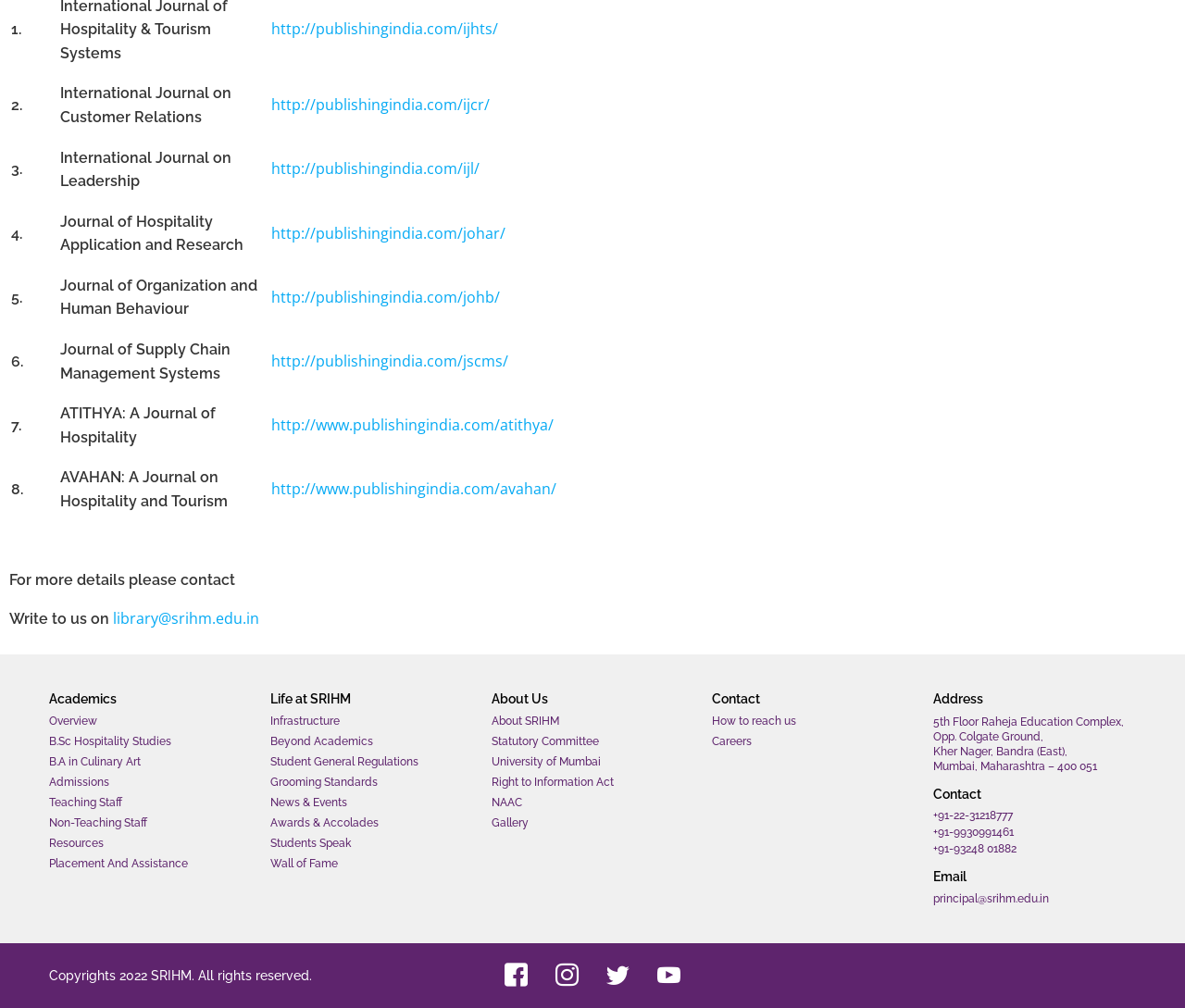Determine the bounding box coordinates of the clickable region to carry out the instruction: "Contact library@srihm.edu.in".

[0.095, 0.603, 0.219, 0.623]